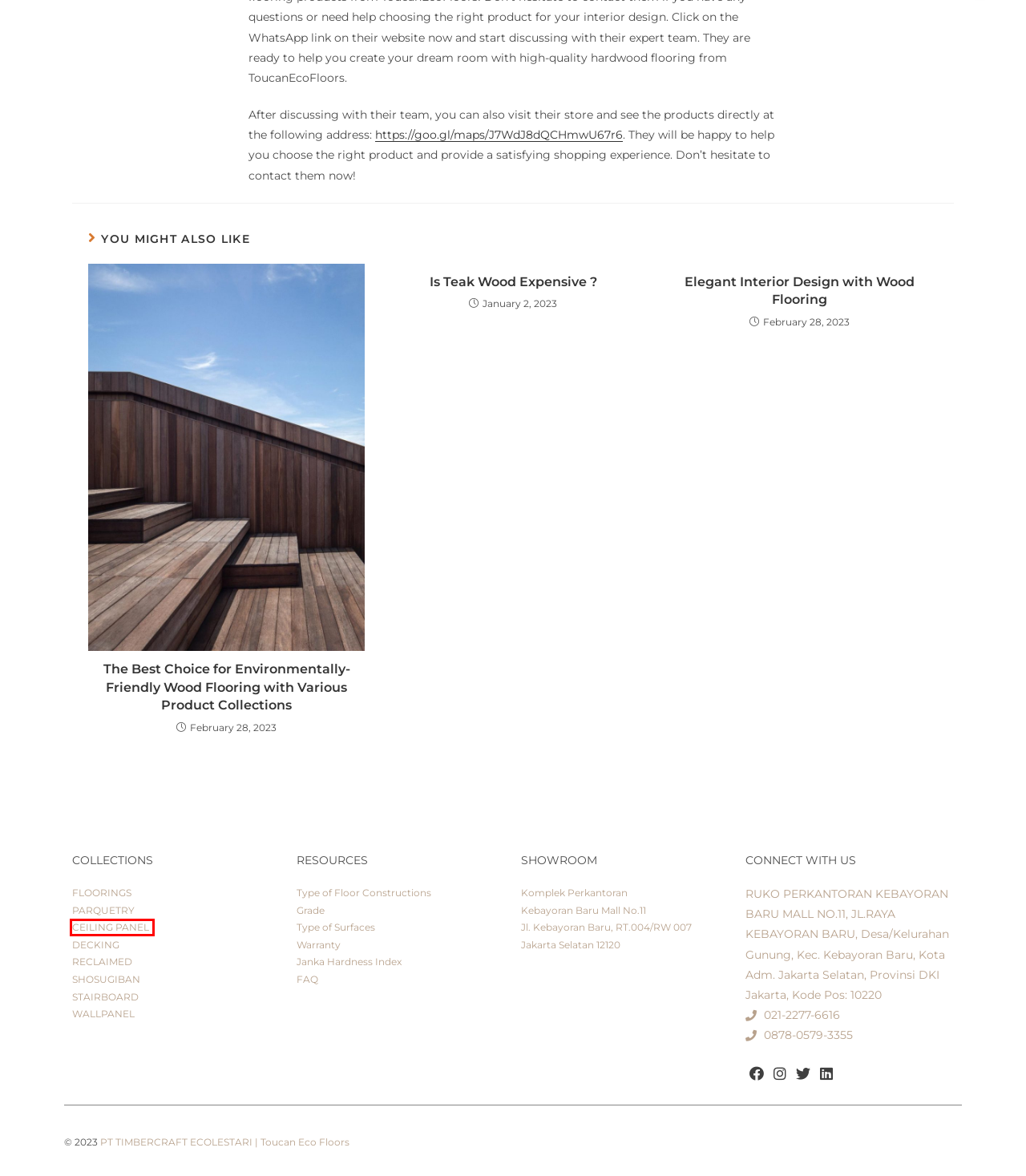With the provided screenshot showing a webpage and a red bounding box, determine which webpage description best fits the new page that appears after clicking the element inside the red box. Here are the options:
A. Ceiling Panel - Toucan Eco Floors
B. Reclaimed - Toucan Eco Floors
C. Grades - Toucan Eco Floors
D. Stairboard - Toucan Eco Floors
E. Decking - Toucan Eco Floors
F. Parquetry - Toucan Eco Floors
G. Elegant Interior Design with Wood Flooring - Toucan Eco Floors
H. Shosugiban - Toucan Eco Floors

A